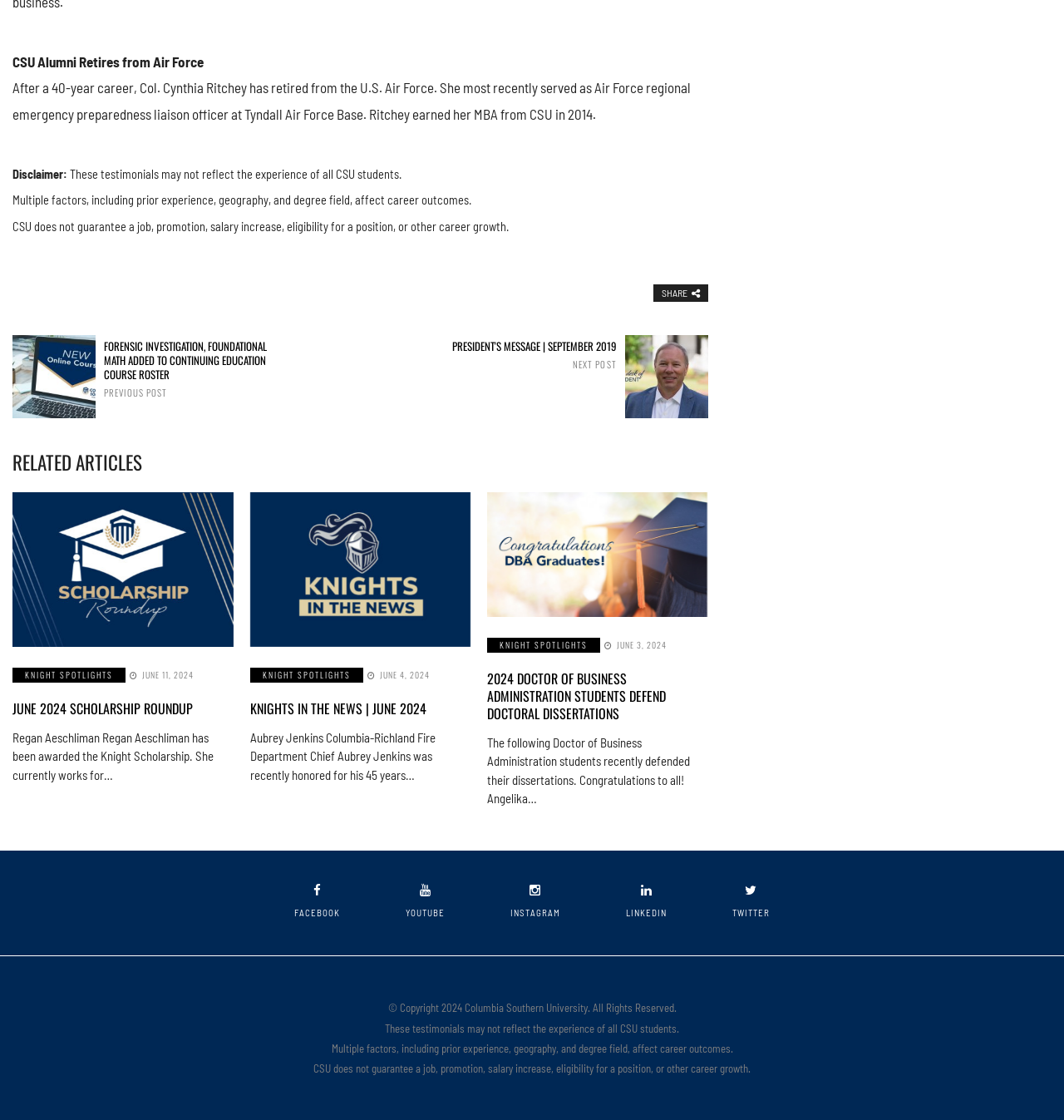Please provide the bounding box coordinates for the element that needs to be clicked to perform the instruction: "Check the Scholarship Roundup". The coordinates must consist of four float numbers between 0 and 1, formatted as [left, top, right, bottom].

[0.012, 0.44, 0.219, 0.578]